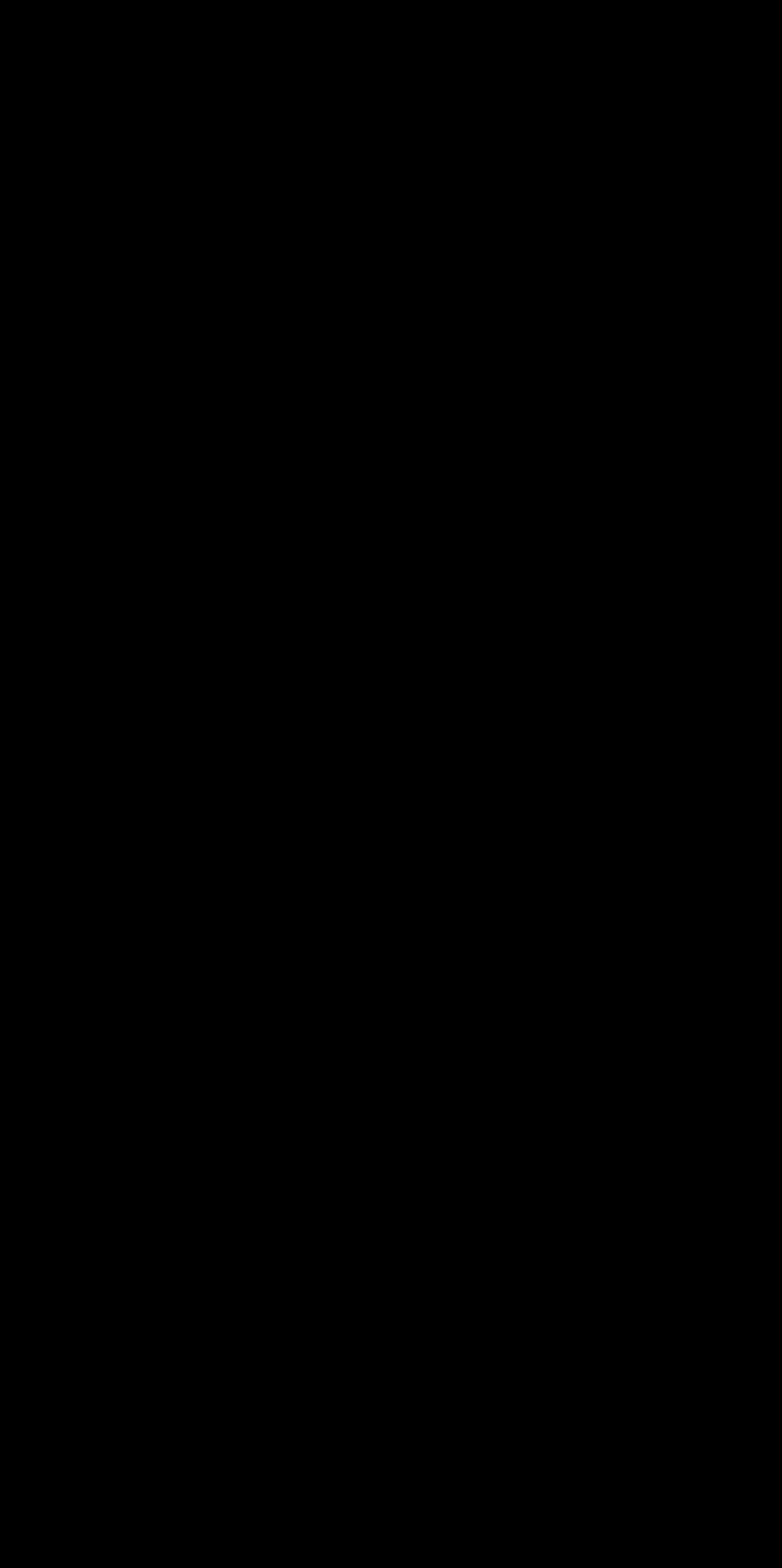What is the last link on the webpage?
Look at the image and respond with a one-word or short phrase answer.

Contact us